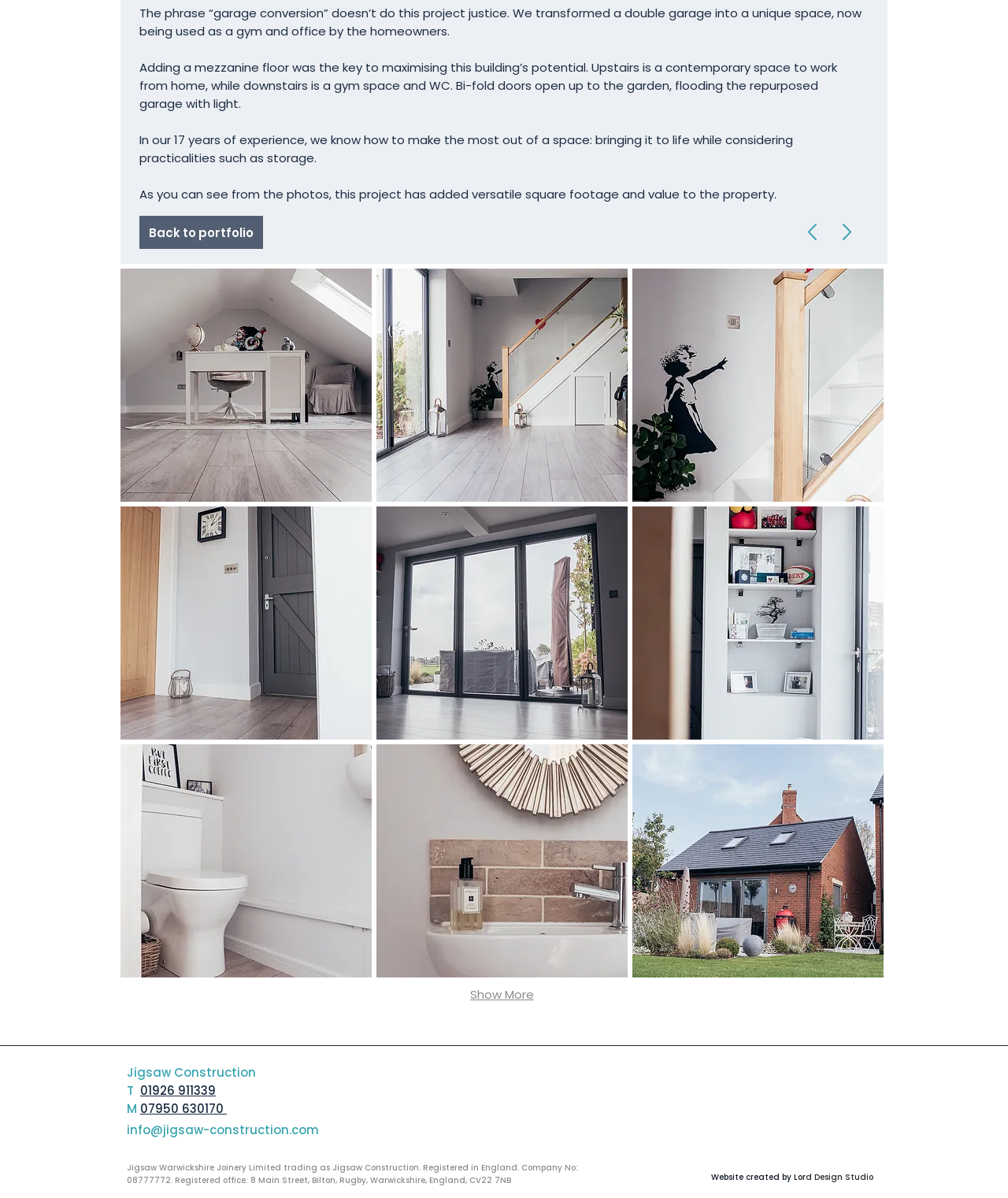Provide the bounding box coordinates of the UI element this sentence describes: "info@jigsaw-construction.com".

[0.126, 0.93, 0.316, 0.956]